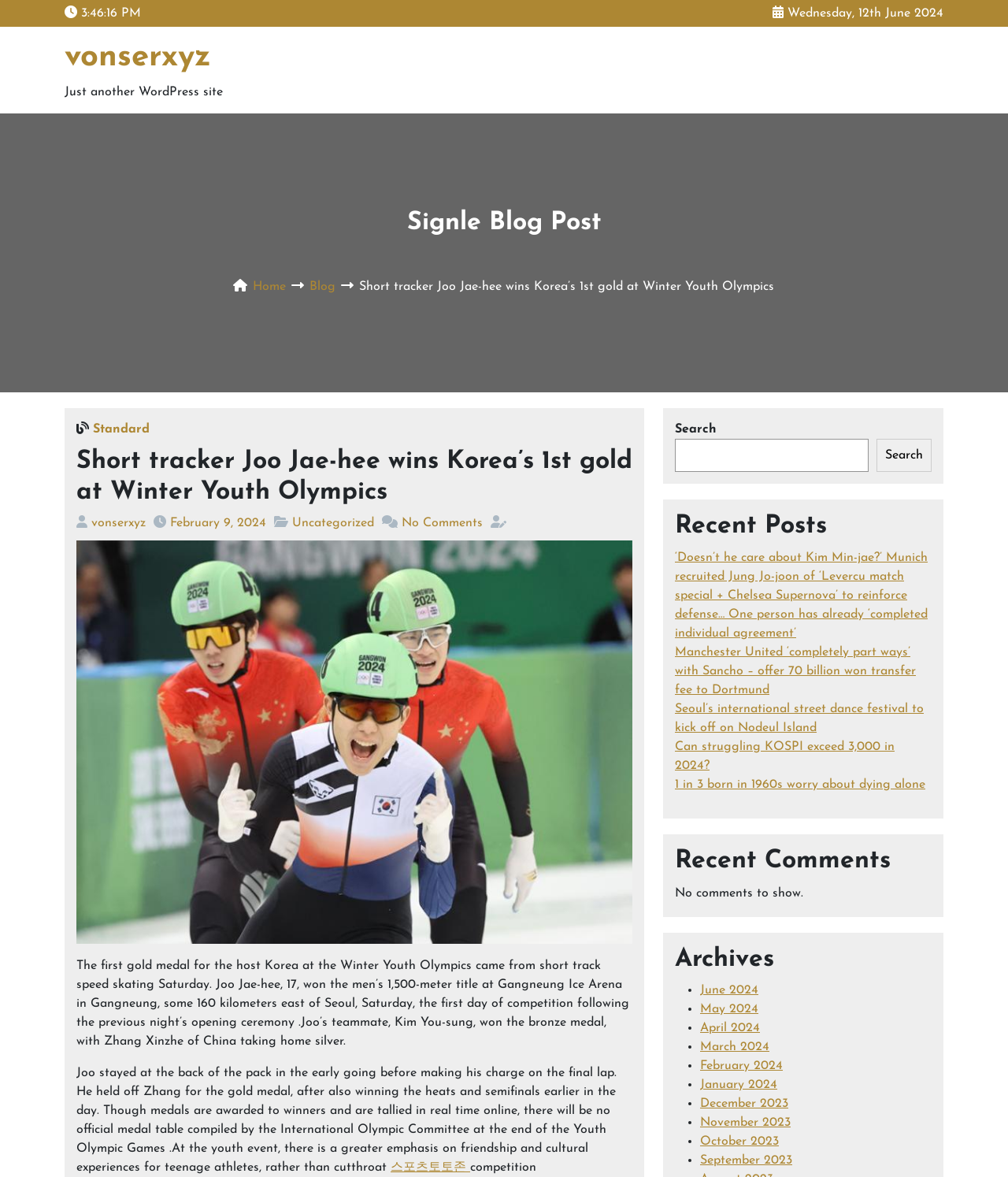Locate the bounding box coordinates of the element that should be clicked to execute the following instruction: "Click the 'No Comments' link".

[0.398, 0.439, 0.479, 0.45]